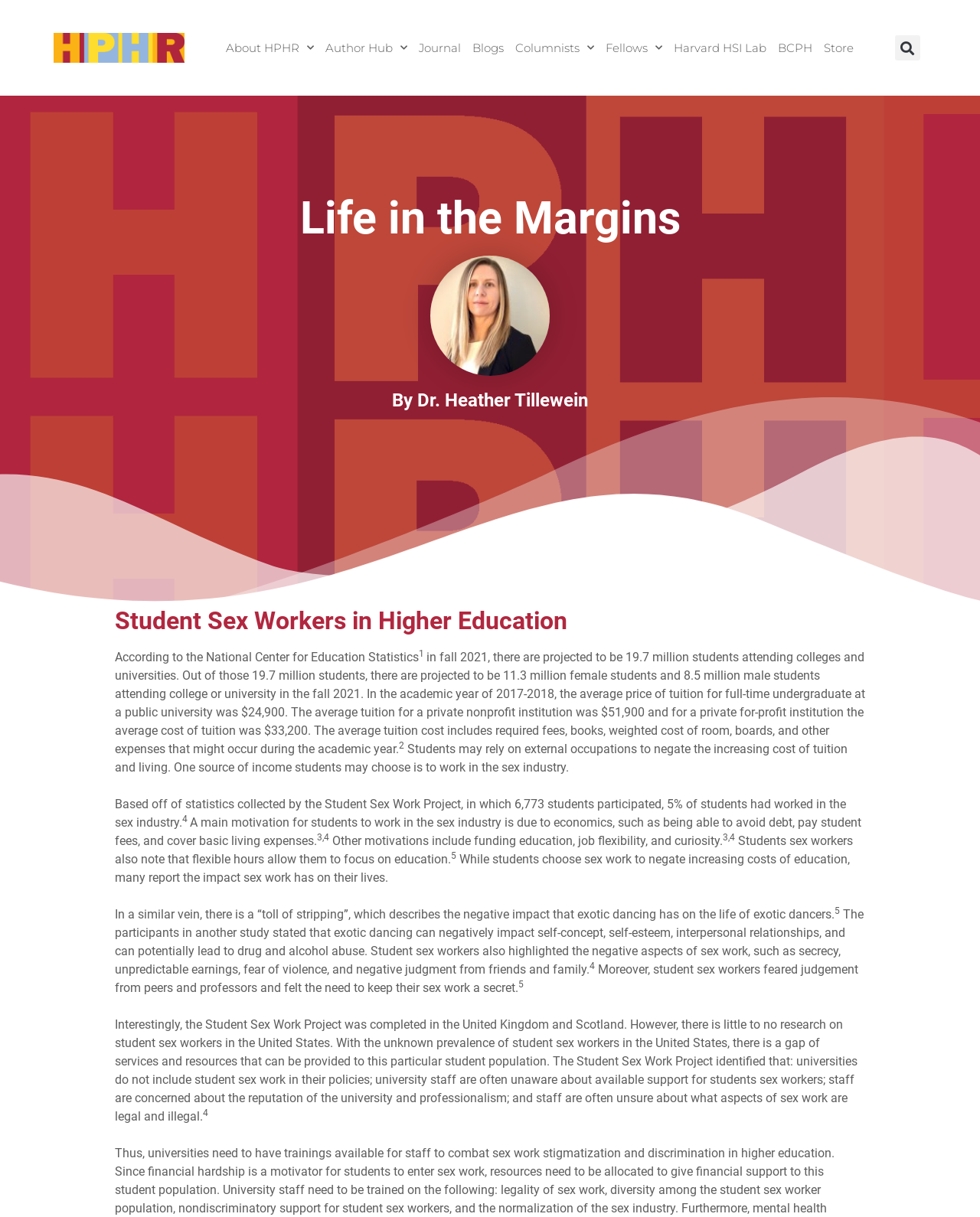Use a single word or phrase to answer this question: 
What is the topic of the blog post?

Student sex workers